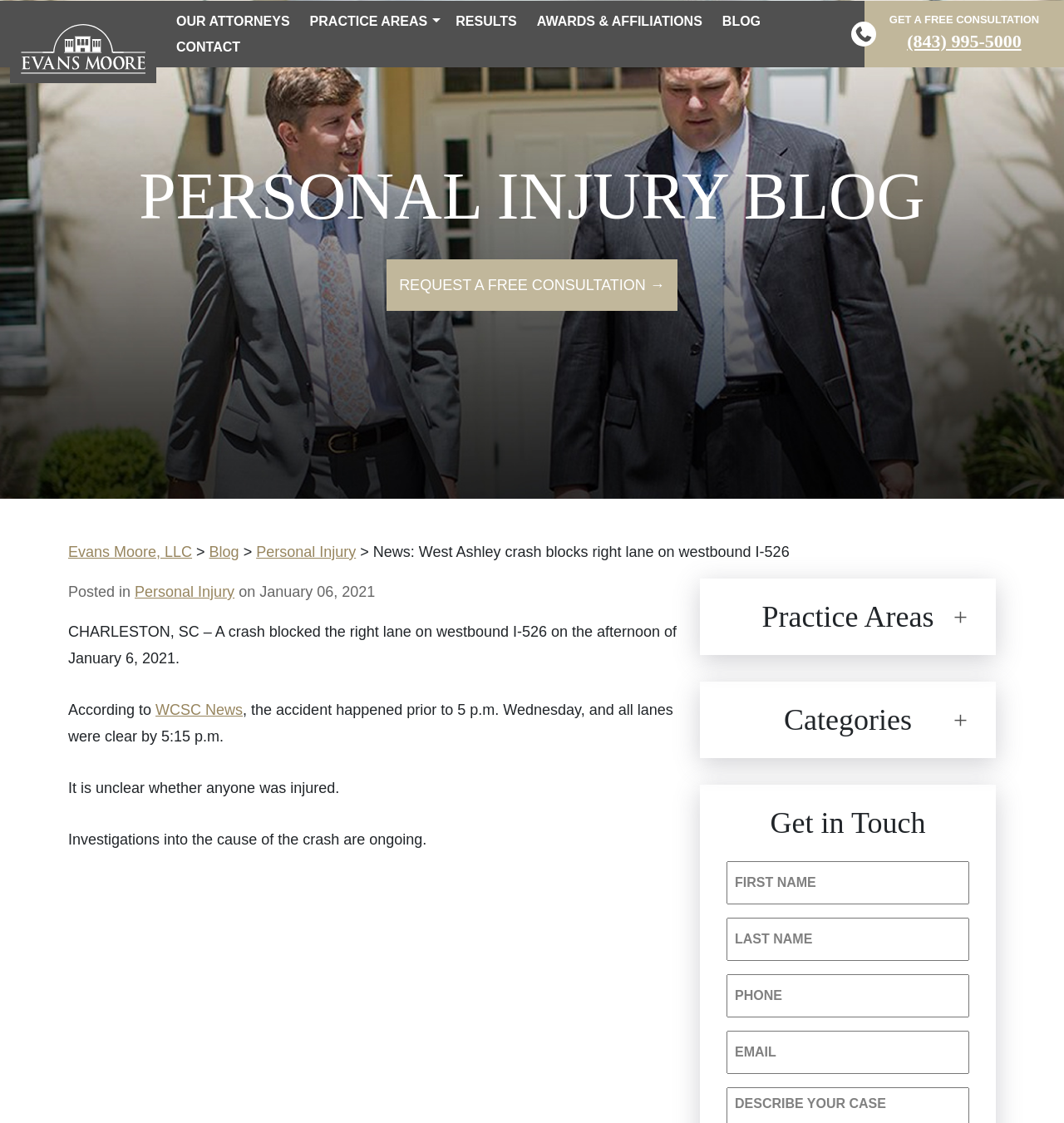Please identify the bounding box coordinates of the clickable area that will allow you to execute the instruction: "Click the 'Blog' link".

[0.197, 0.483, 0.225, 0.498]